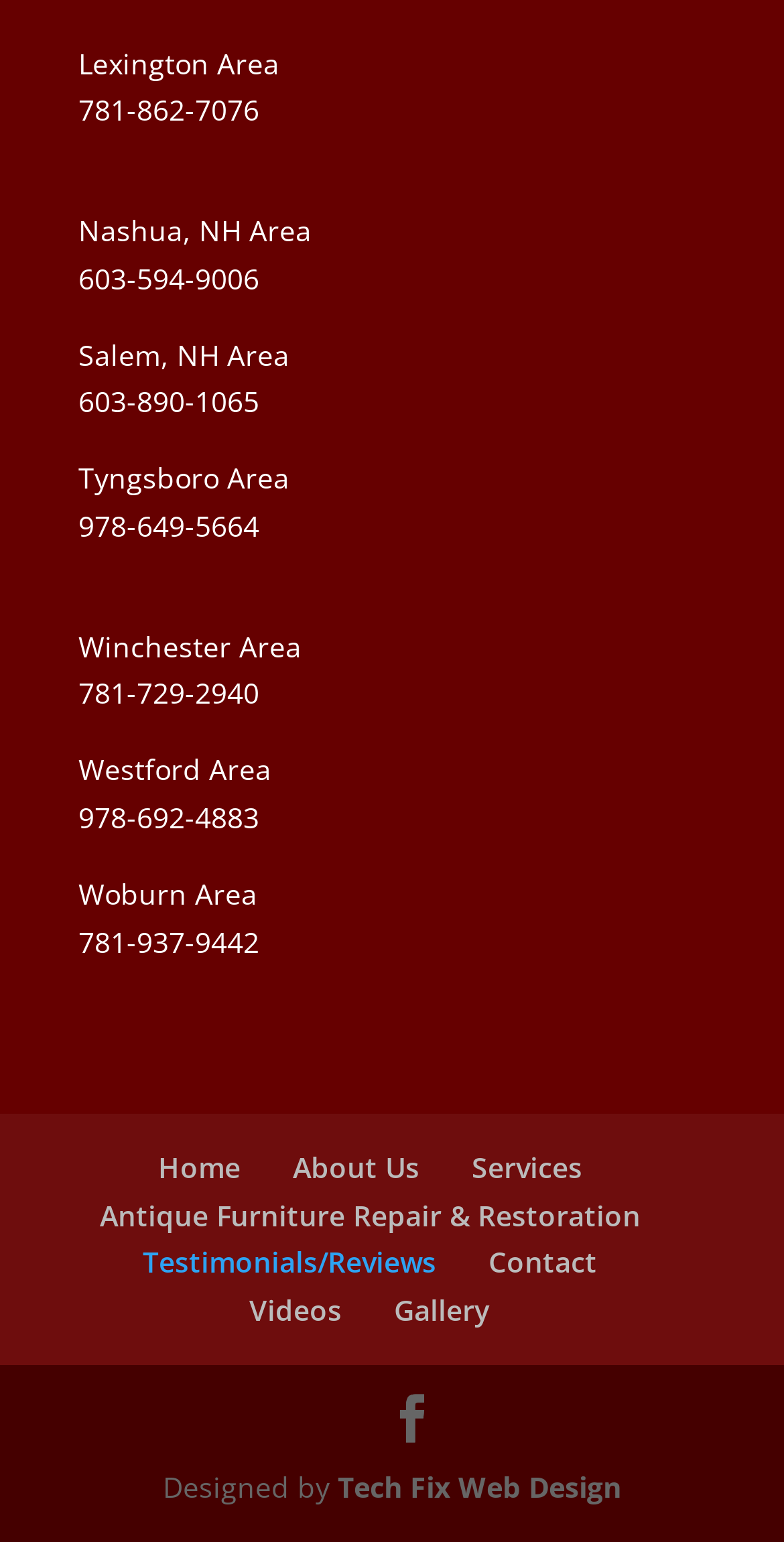Reply to the question below using a single word or brief phrase:
How many digits are in the phone number for the Tyngsboro Area?

10